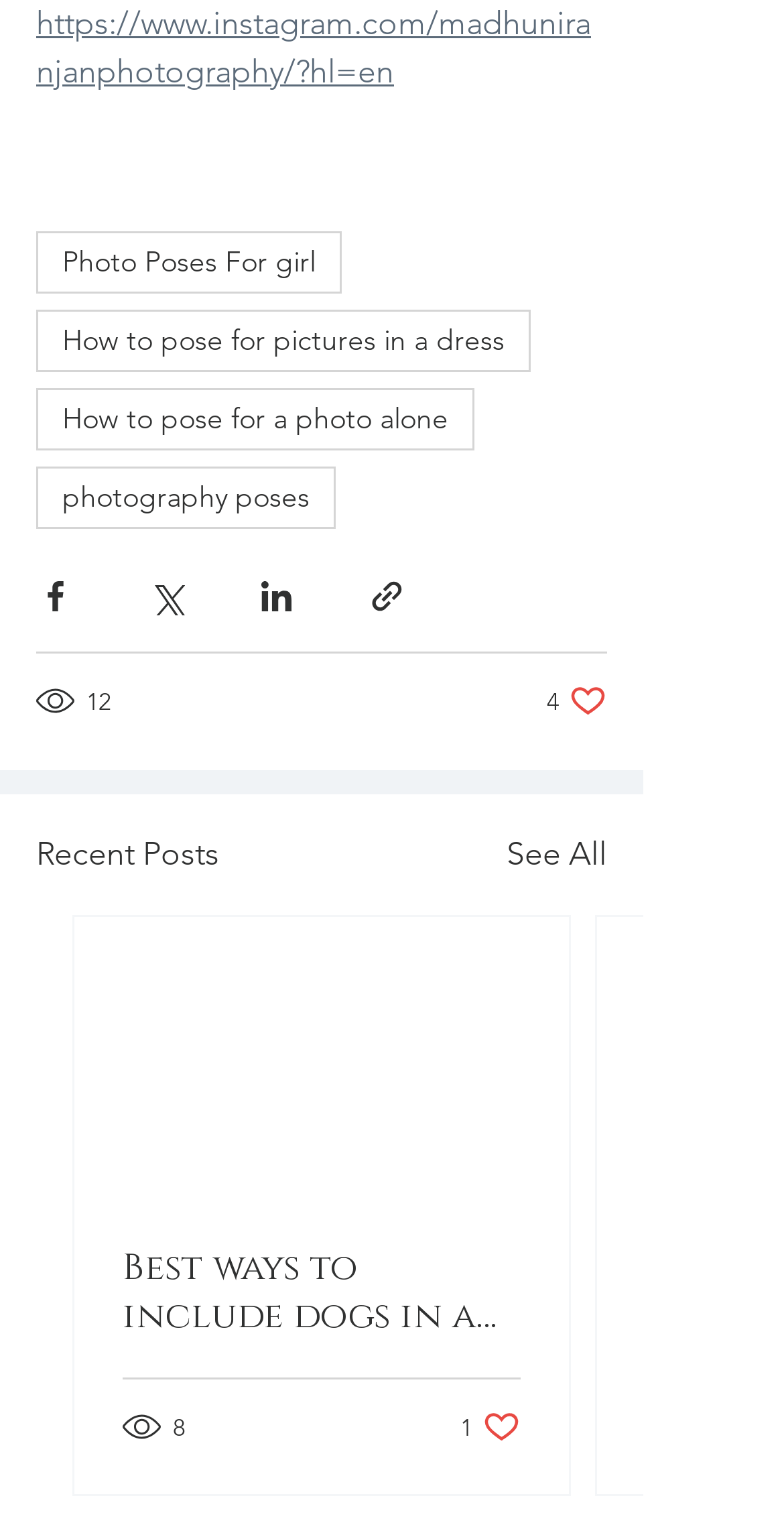Identify the bounding box for the UI element that is described as follows: "photography poses".

[0.046, 0.304, 0.428, 0.345]